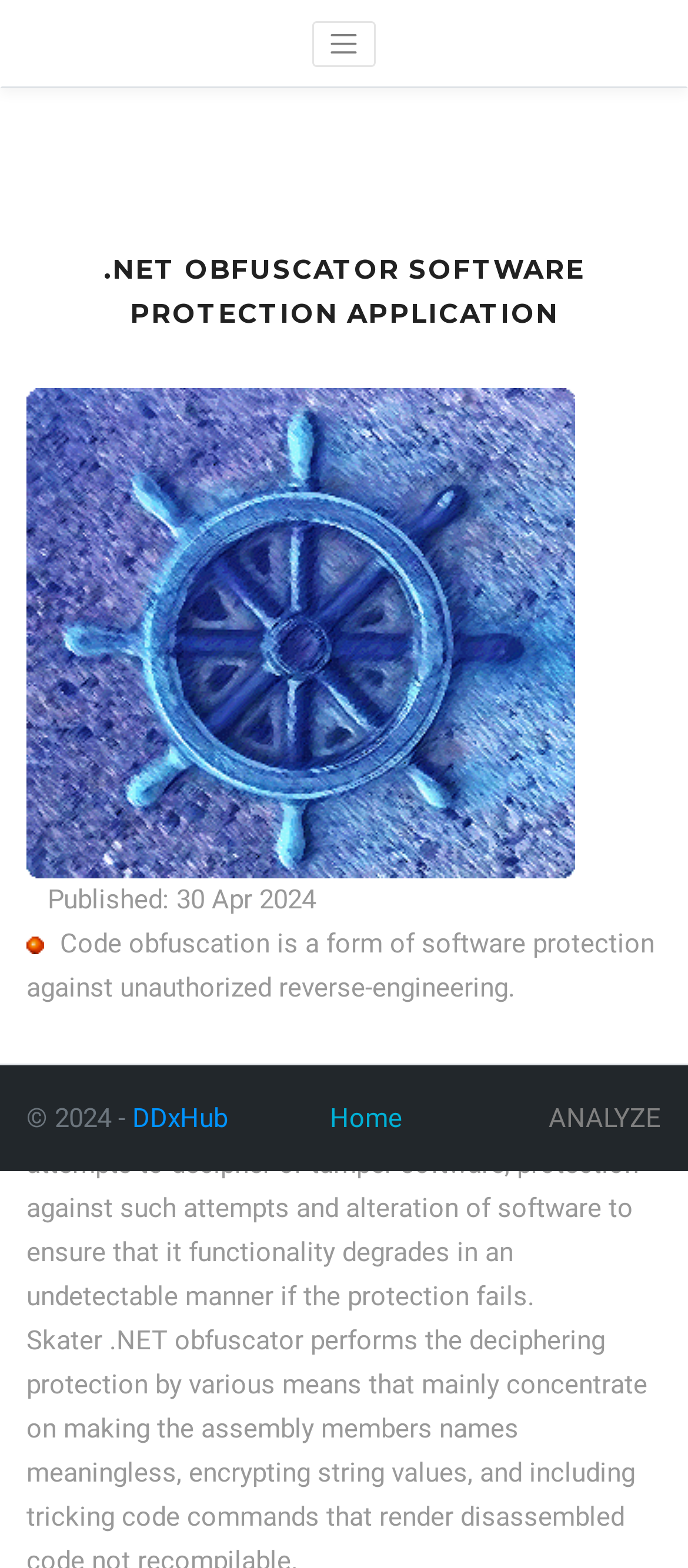Locate the bounding box of the UI element described by: "parent_node: DDxHub aria-label="Toggle navigation"" in the given webpage screenshot.

[0.454, 0.014, 0.546, 0.043]